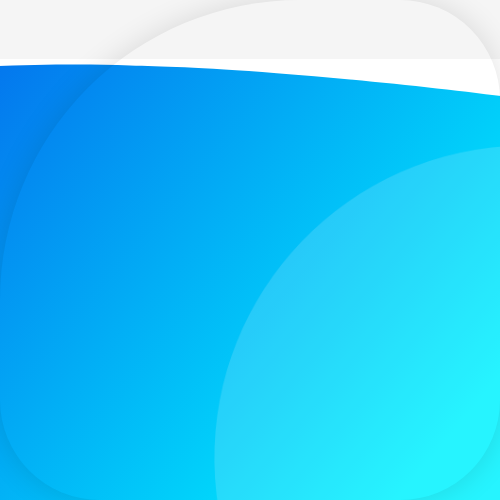What is the subject of the surrounding text?
Using the visual information, answer the question in a single word or phrase.

Emotional complexities of divorce